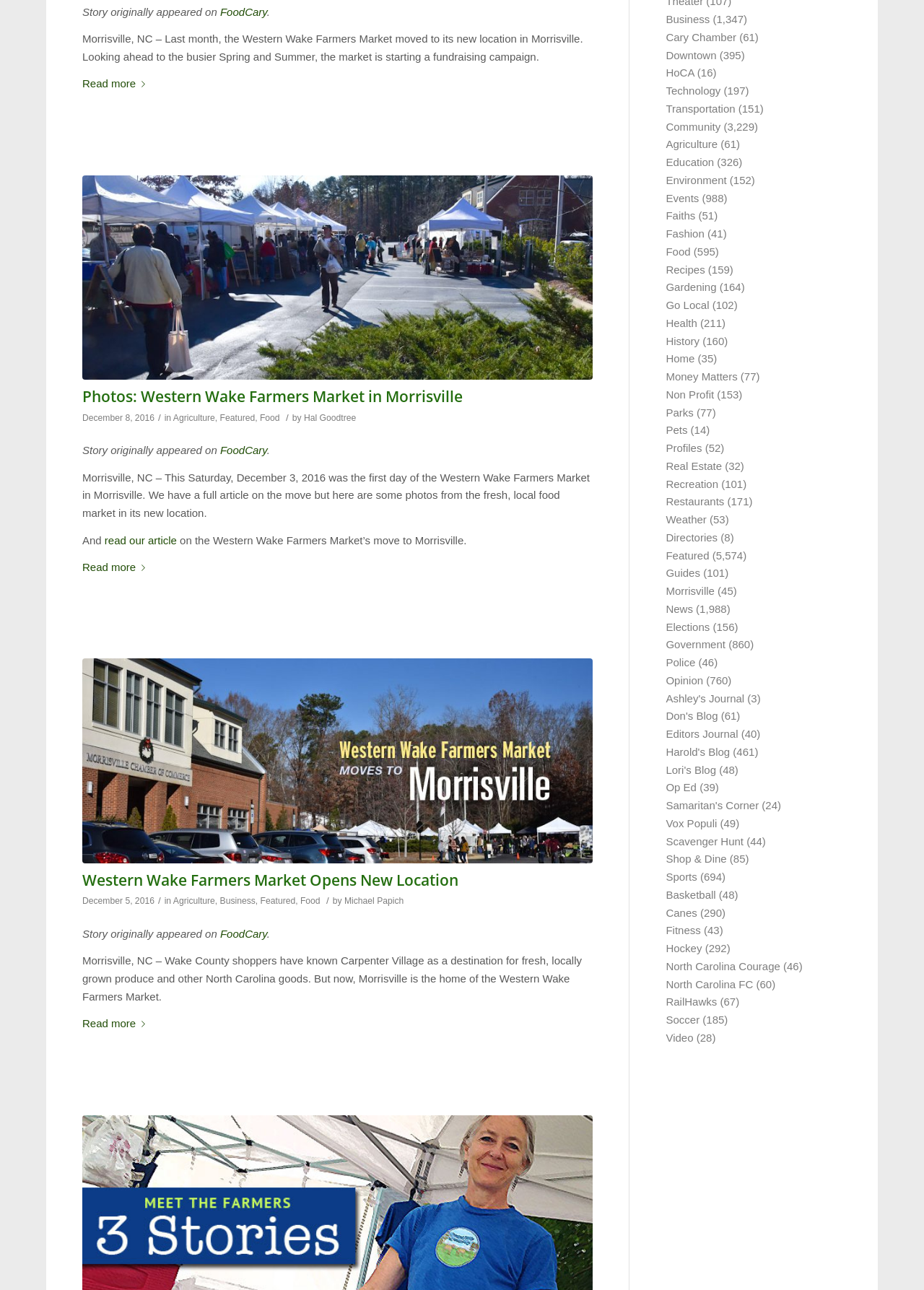Given the element description, predict the bounding box coordinates in the format (top-left x, top-left y, bottom-right x, bottom-right y). Make sure all values are between 0 and 1. Here is the element description: Hal Goodtree

[0.329, 0.32, 0.385, 0.328]